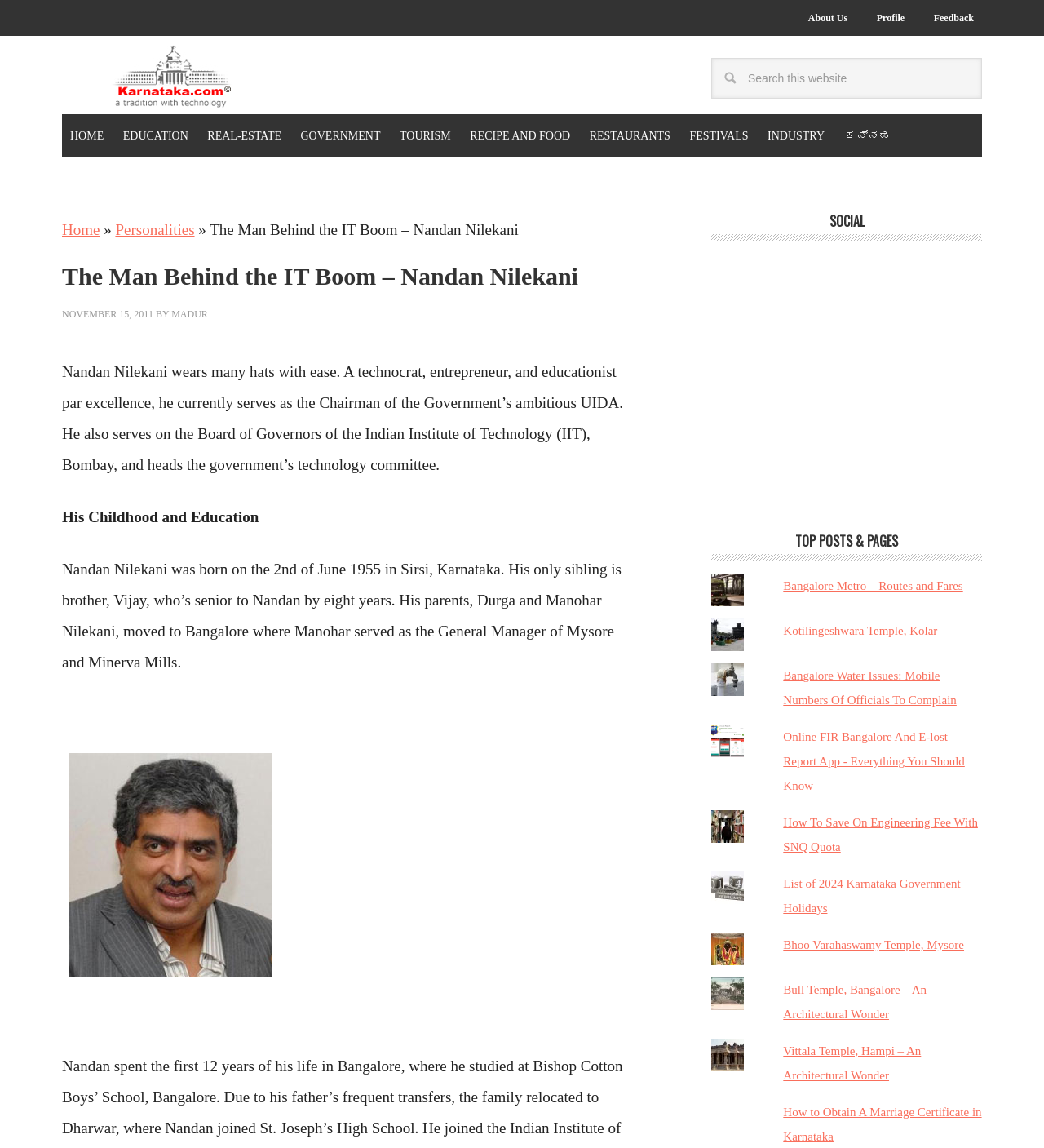What is the name of the temple mentioned in the article?
Your answer should be a single word or phrase derived from the screenshot.

Kotilingeshwara Temple